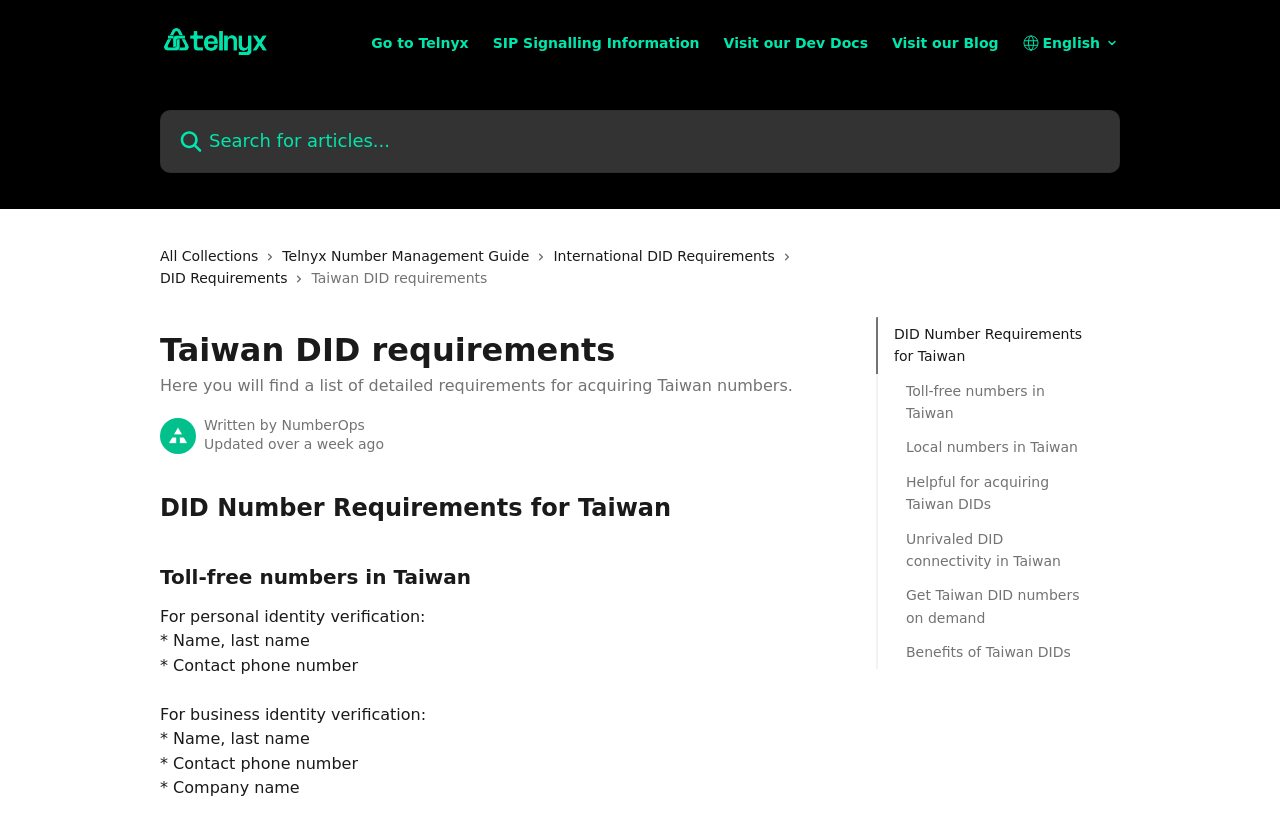Find the bounding box coordinates for the area that must be clicked to perform this action: "Go to Telnyx Support".

[0.125, 0.029, 0.212, 0.072]